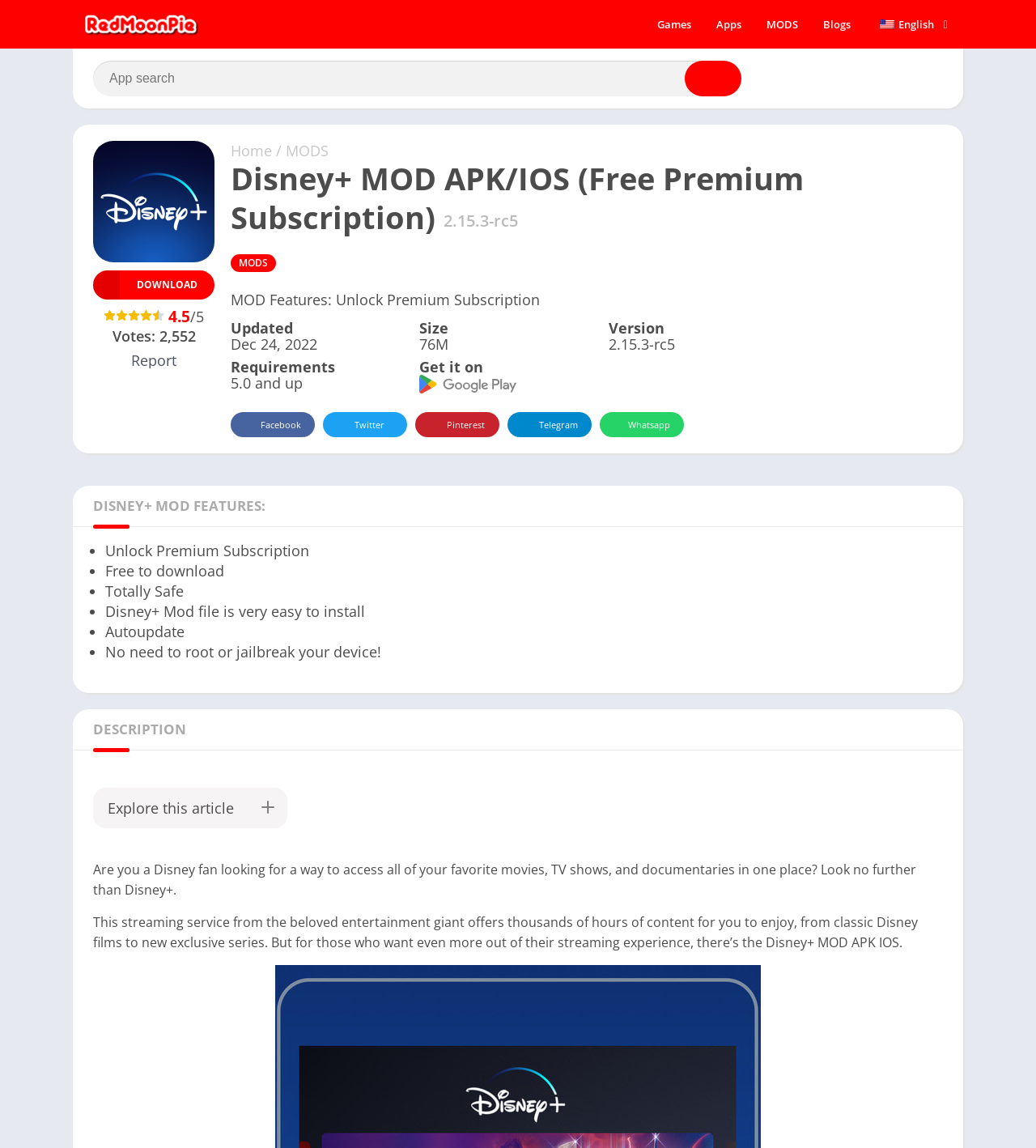Please determine the bounding box coordinates of the area that needs to be clicked to complete this task: 'Read MOD features'. The coordinates must be four float numbers between 0 and 1, formatted as [left, top, right, bottom].

[0.223, 0.252, 0.521, 0.269]